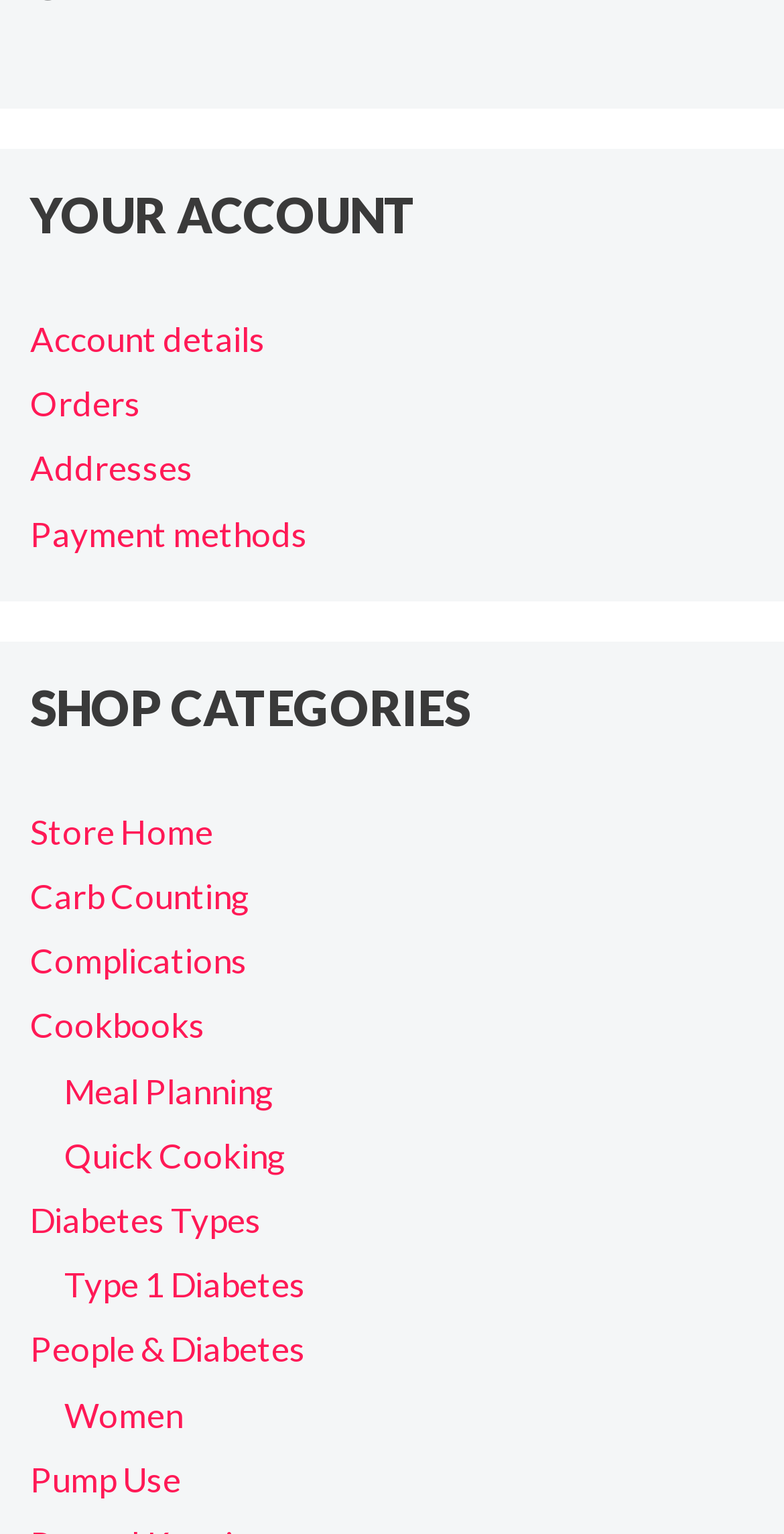Answer the following query with a single word or phrase:
What is the last link under 'SHOP CATEGORIES'?

Pump Use